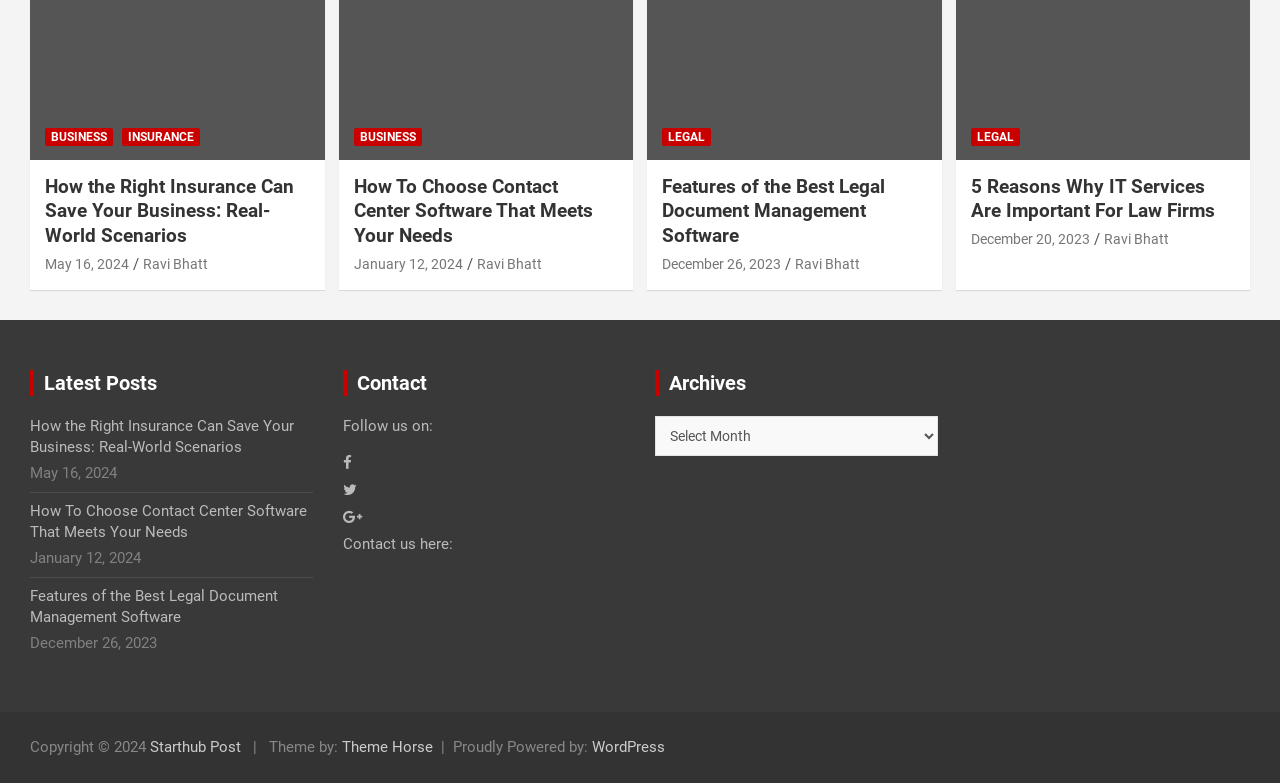Who is the author of the articles on this webpage?
Your answer should be a single word or phrase derived from the screenshot.

Ravi Bhatt